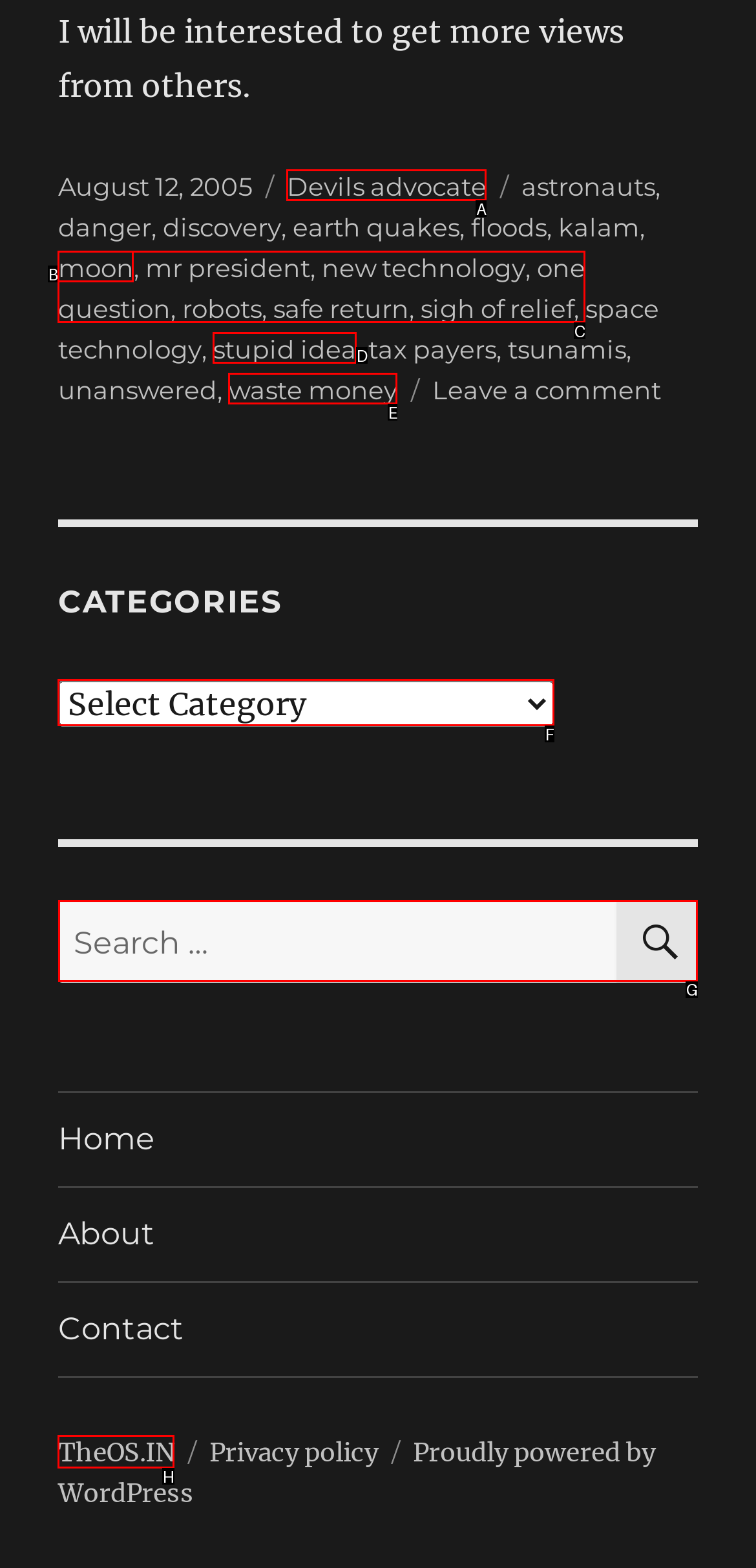Please indicate which option's letter corresponds to the task: Search for something by examining the highlighted elements in the screenshot.

G